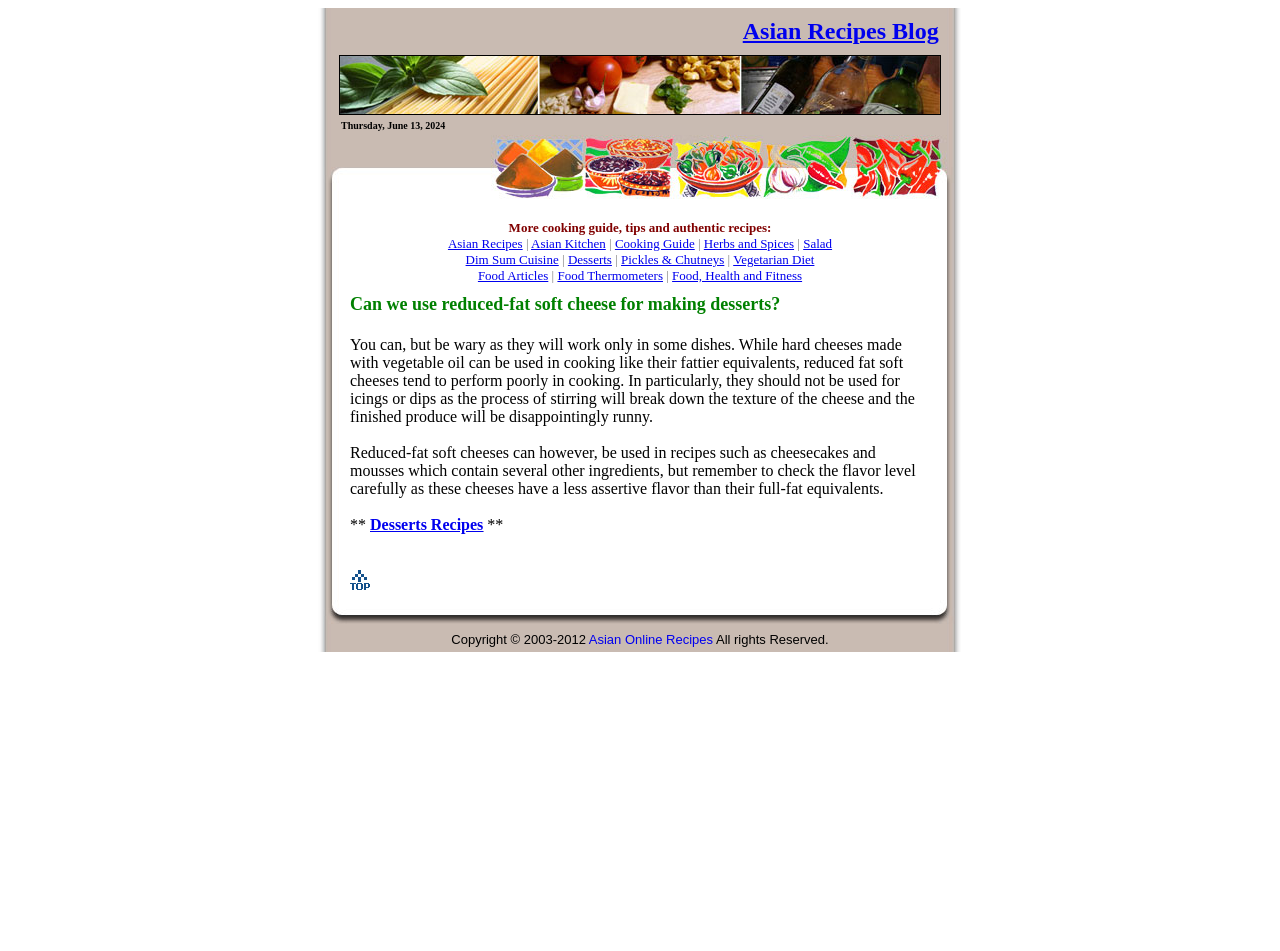Based on the element description: "Asian Online Recipes", identify the bounding box coordinates for this UI element. The coordinates must be four float numbers between 0 and 1, listed as [left, top, right, bottom].

[0.458, 0.665, 0.557, 0.681]